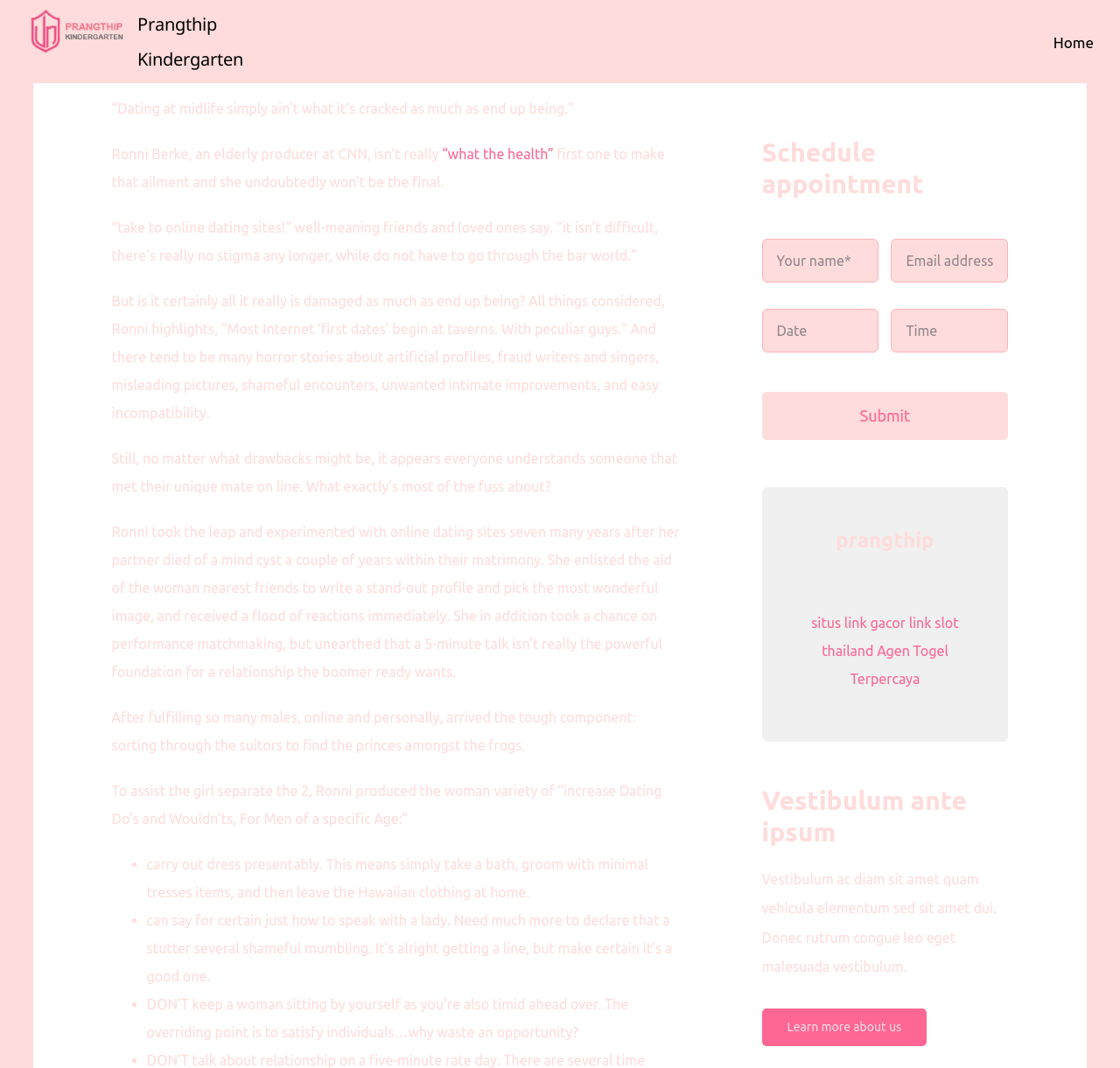Locate the bounding box for the described UI element: "Learn more about us". Ensure the coordinates are four float numbers between 0 and 1, formatted as [left, top, right, bottom].

[0.68, 0.944, 0.828, 0.98]